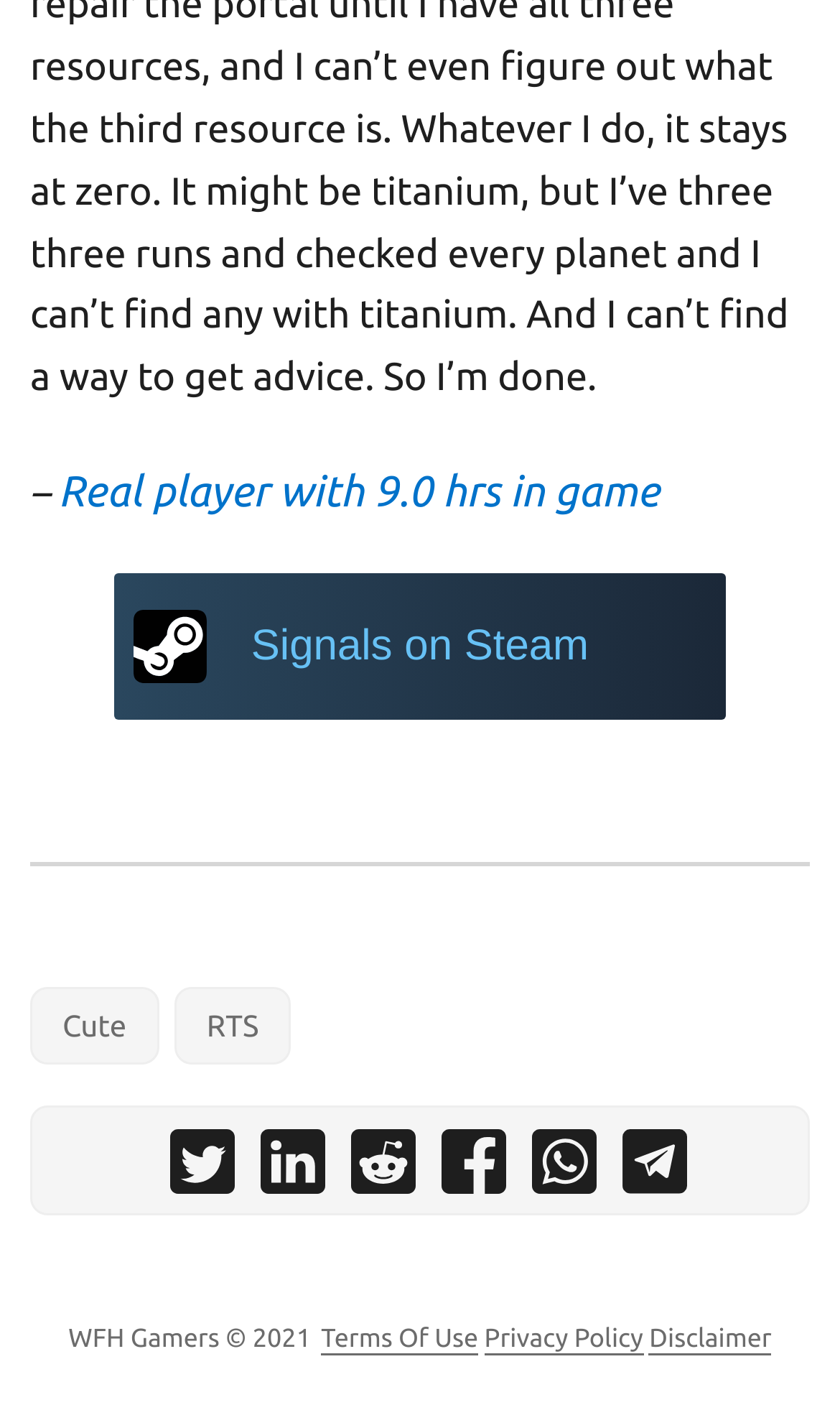Observe the image and answer the following question in detail: What are the three links available in the footer section?

The footer section of the webpage provides three links: Terms Of Use, Privacy Policy, and Disclaimer, which are likely related to the website's legal and policy information.